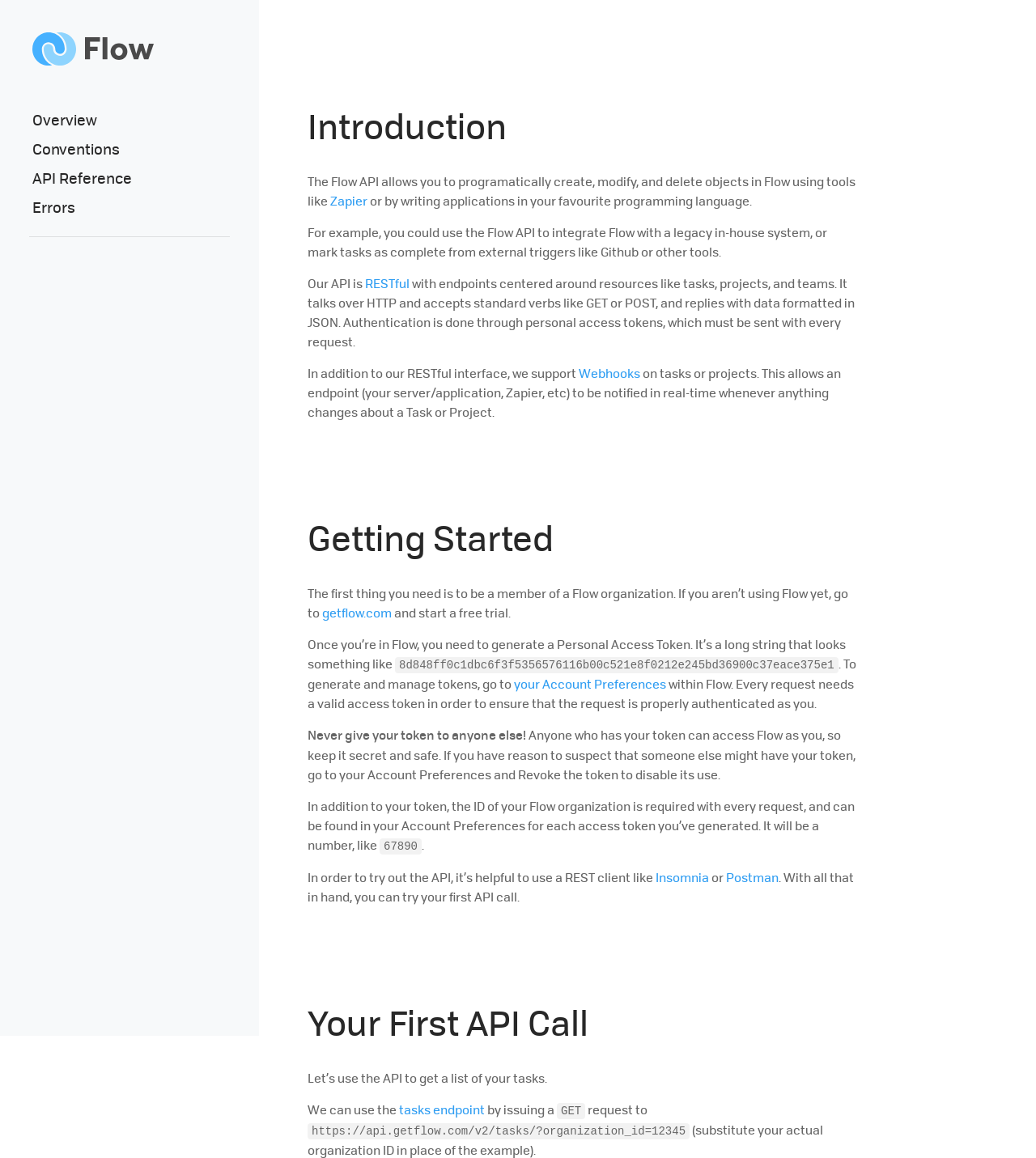Using floating point numbers between 0 and 1, provide the bounding box coordinates in the format (top-left x, top-left y, bottom-right x, bottom-right y). Locate the UI element described here: 866-755-3325

None